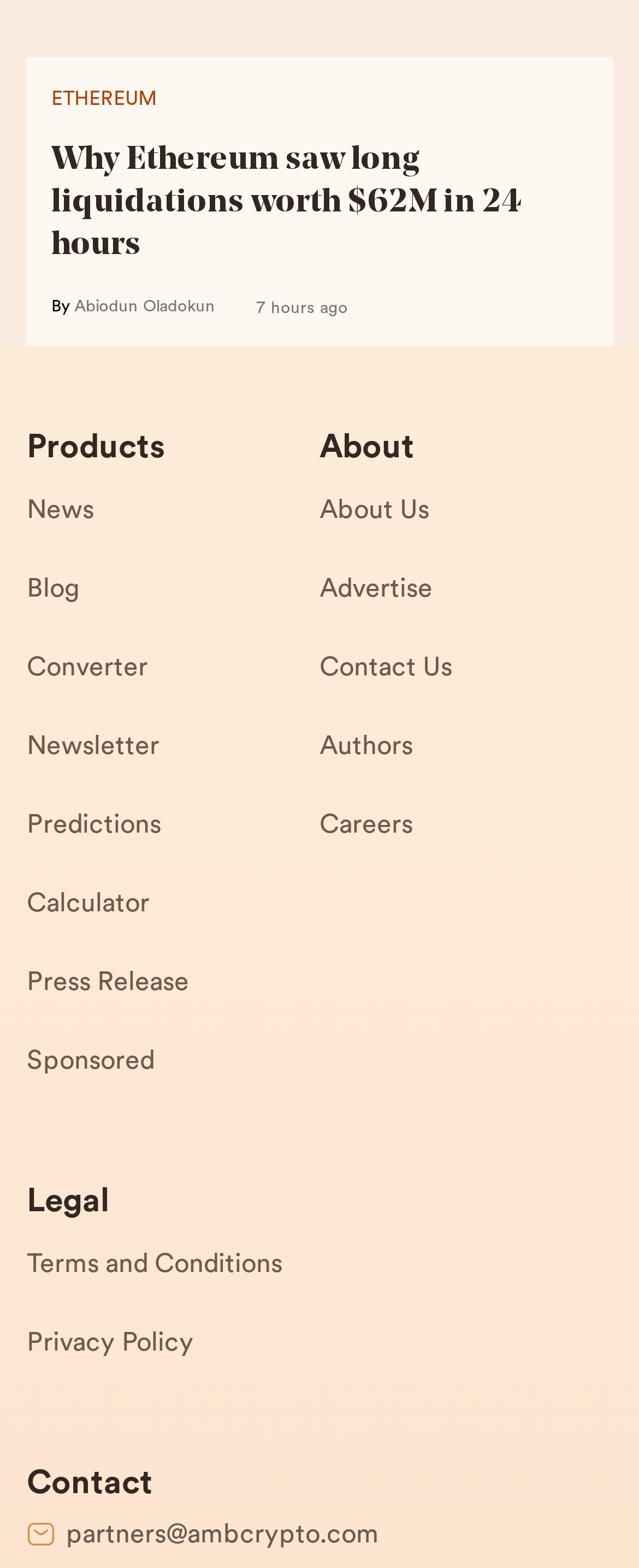Identify the bounding box for the UI element described as: "Terms and Conditions". Ensure the coordinates are four float numbers between 0 and 1, formatted as [left, top, right, bottom].

[0.042, 0.791, 0.5, 0.842]